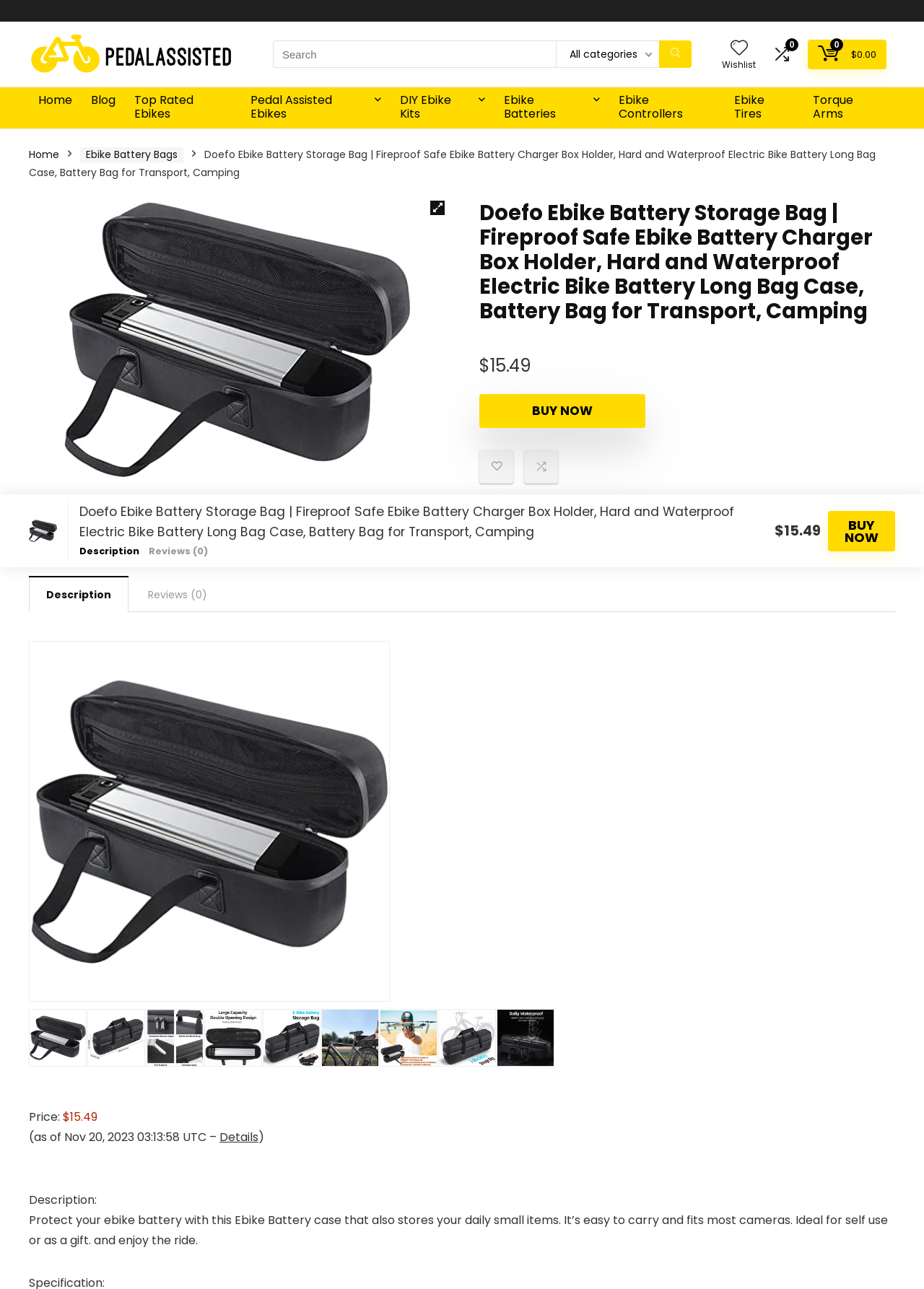Provide a brief response to the question below using a single word or phrase: 
What is the size of this ebike battery bag?

about 46*16*10cm/18.11*6.30*3.94in